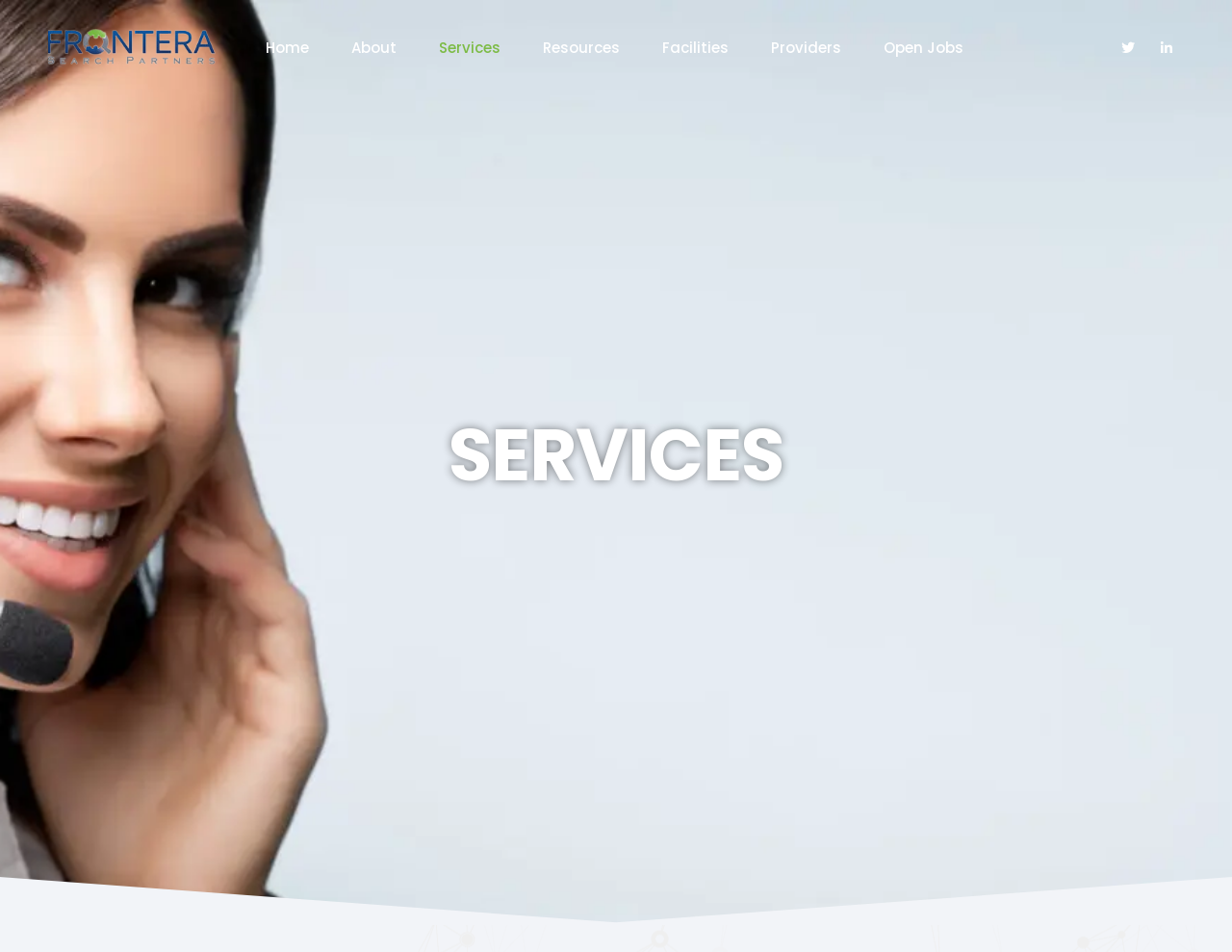Summarize the webpage with intricate details.

The webpage is about Frontera Search Partners, a company that helps hospitals, clinics, and other medical facilities recruit skilled providers for locum tenens opportunities. 

At the top left of the page, there is a logo of Frontera Search Partners, which is also a link to the company's homepage. Below the logo, there is a navigation menu with seven links: Home, About, Services, Resources, Facilities, Providers, and Open Jobs. These links are aligned horizontally and take up about half of the page's width.

On the top right corner of the page, there are two social media links, one for Twitter and one for LinkedIn, represented by their respective icons.

The main content of the page is headed by a large heading "SERVICES" that spans almost the entire width of the page.